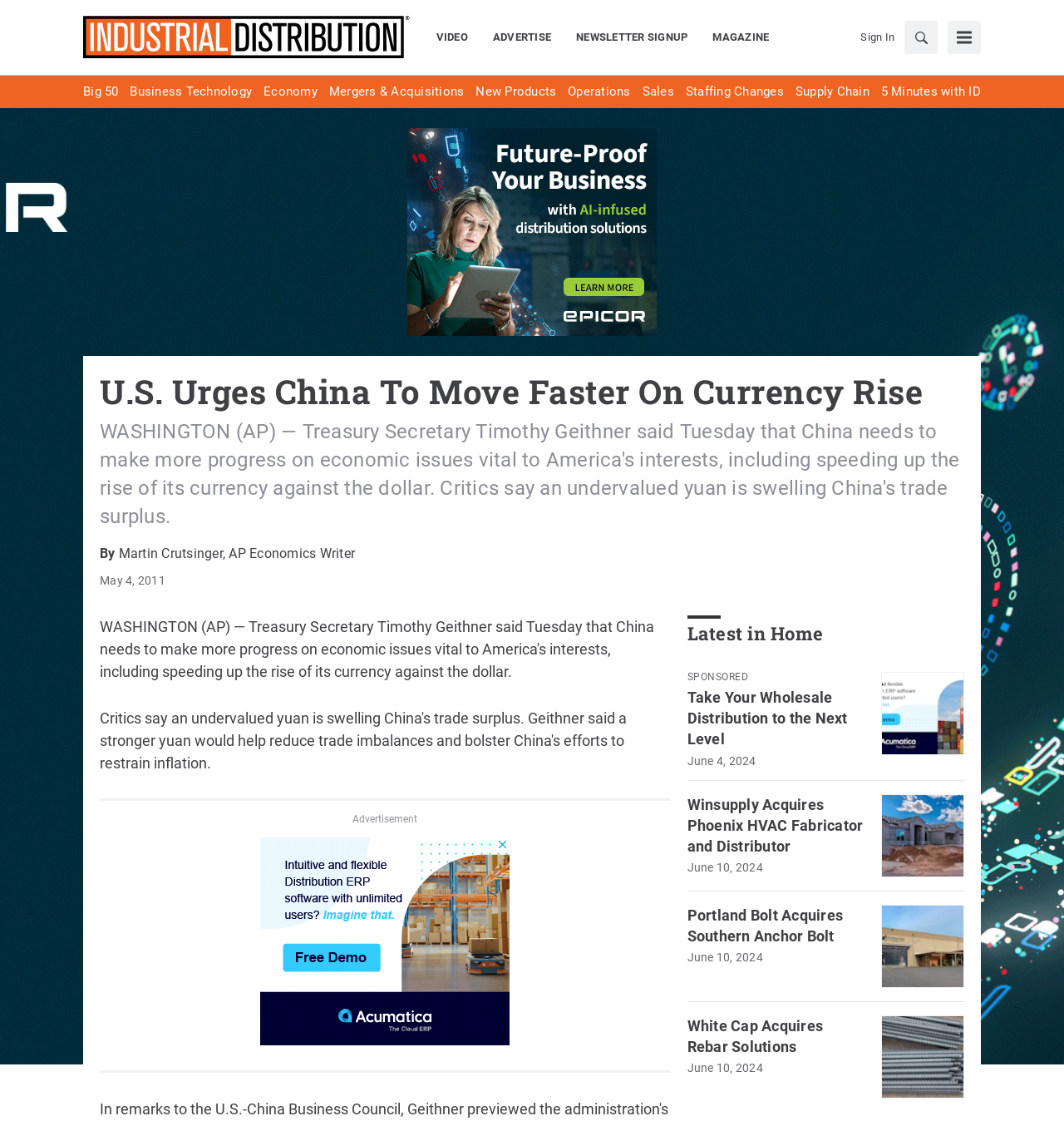Determine the bounding box coordinates of the UI element described by: "alt="I Stock 1383121022"".

[0.828, 0.708, 0.906, 0.782]